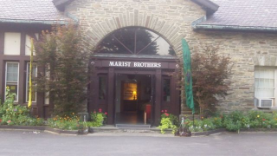What type of doorway does the structure feature?
Please answer the question with a single word or phrase, referencing the image.

Arched